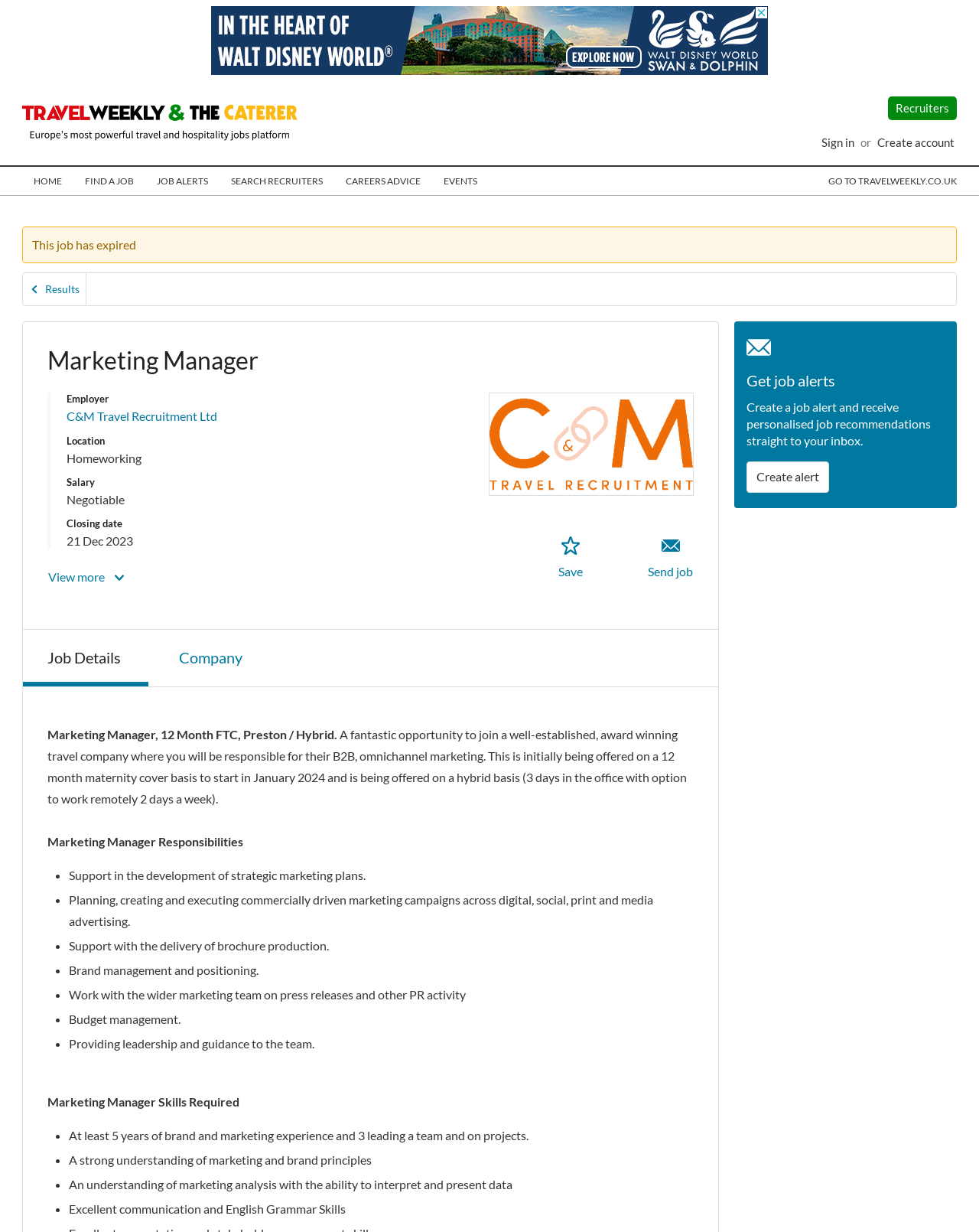What is the salary of the job?
Based on the image, please offer an in-depth response to the question.

The salary of the job can be found in the description list detail element with the text 'Negotiable' which is located under the 'Salary' term.